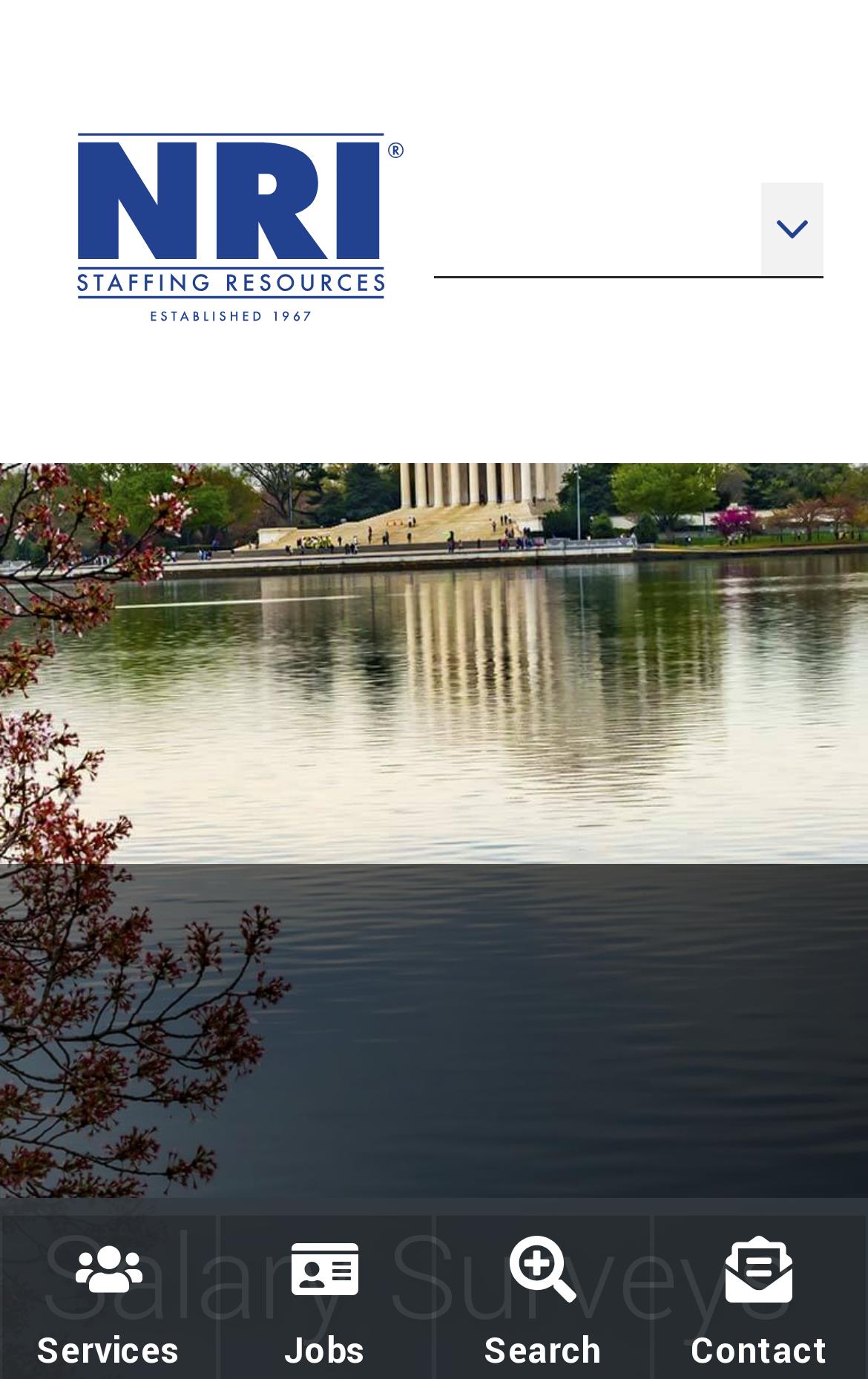How many empty links are present in the webpage?
Please provide a single word or phrase in response based on the screenshot.

4